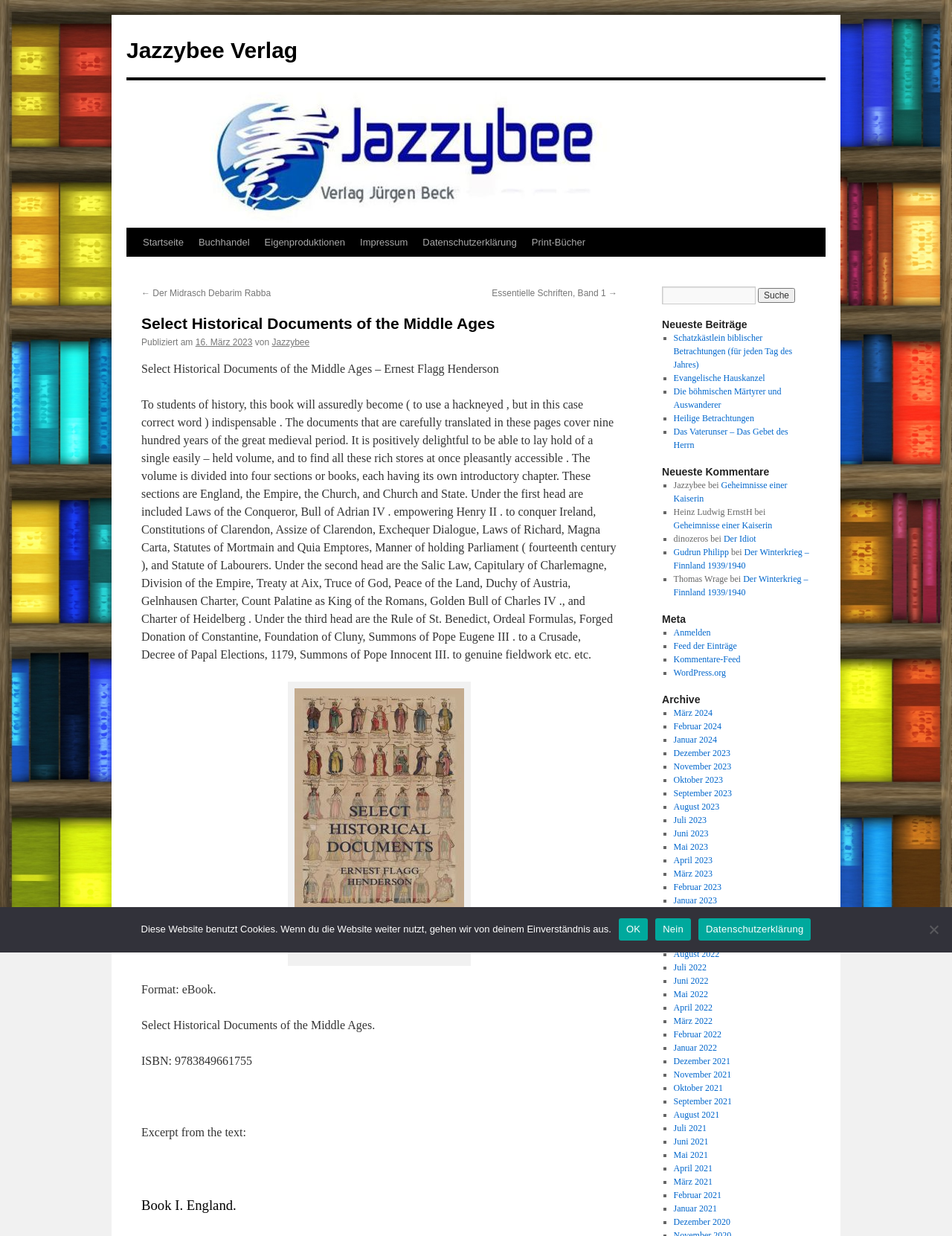What is the format of the book?
Provide a detailed and extensive answer to the question.

The format of the book can be found in the static text element with the text 'Format: eBook.'.